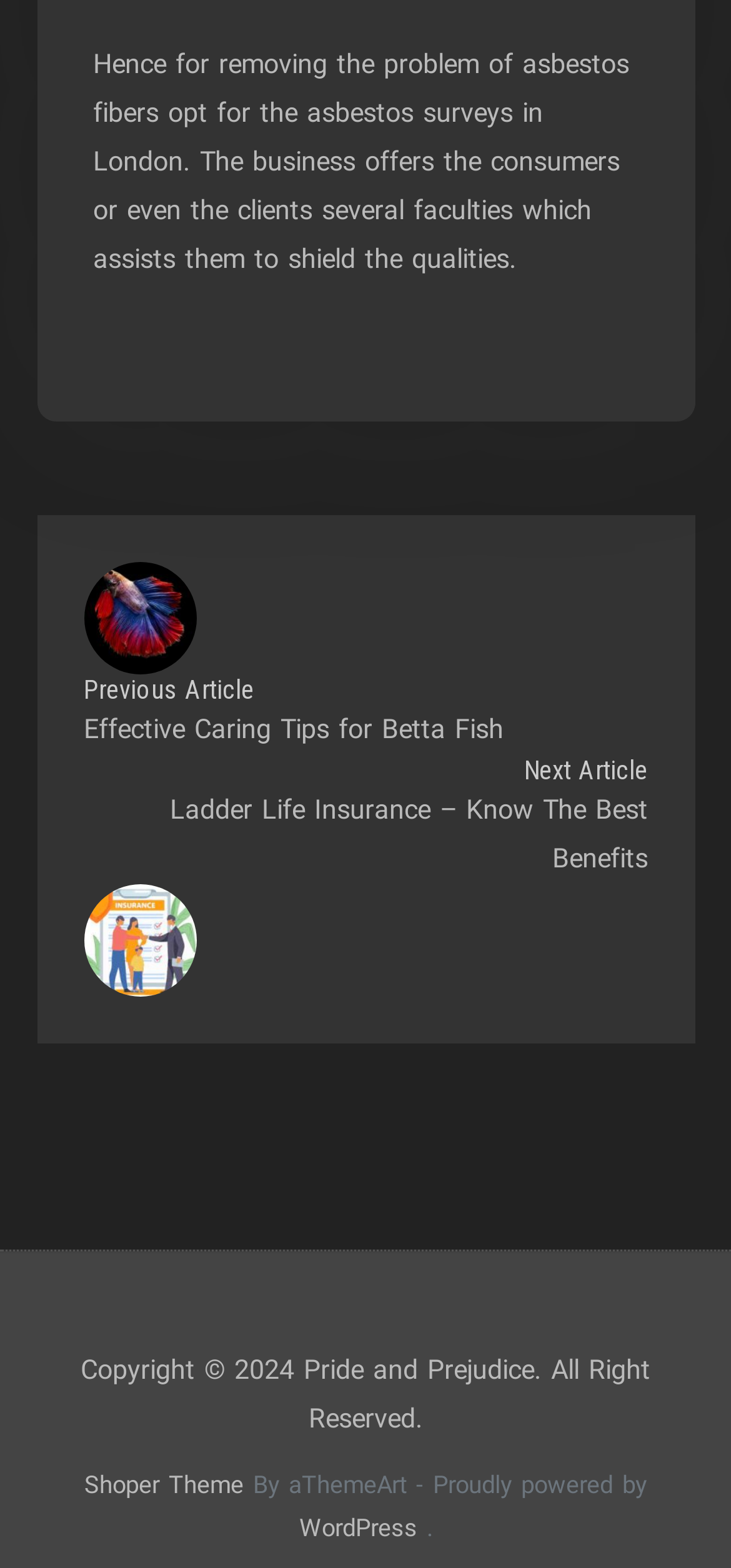From the screenshot, find the bounding box of the UI element matching this description: "Shoper Theme". Supply the bounding box coordinates in the form [left, top, right, bottom], each a float between 0 and 1.

[0.115, 0.937, 0.333, 0.955]